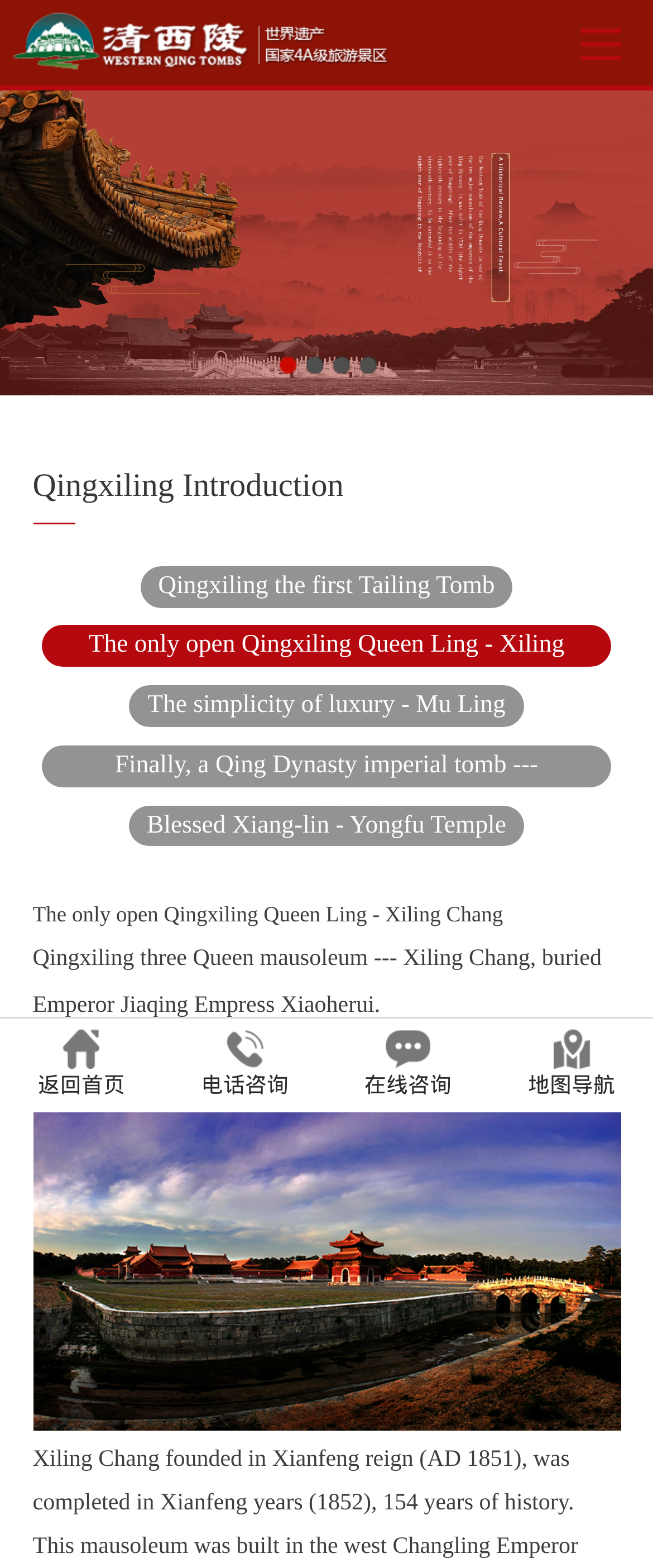Respond to the following query with just one word or a short phrase: 
How many images are on this webpage?

7